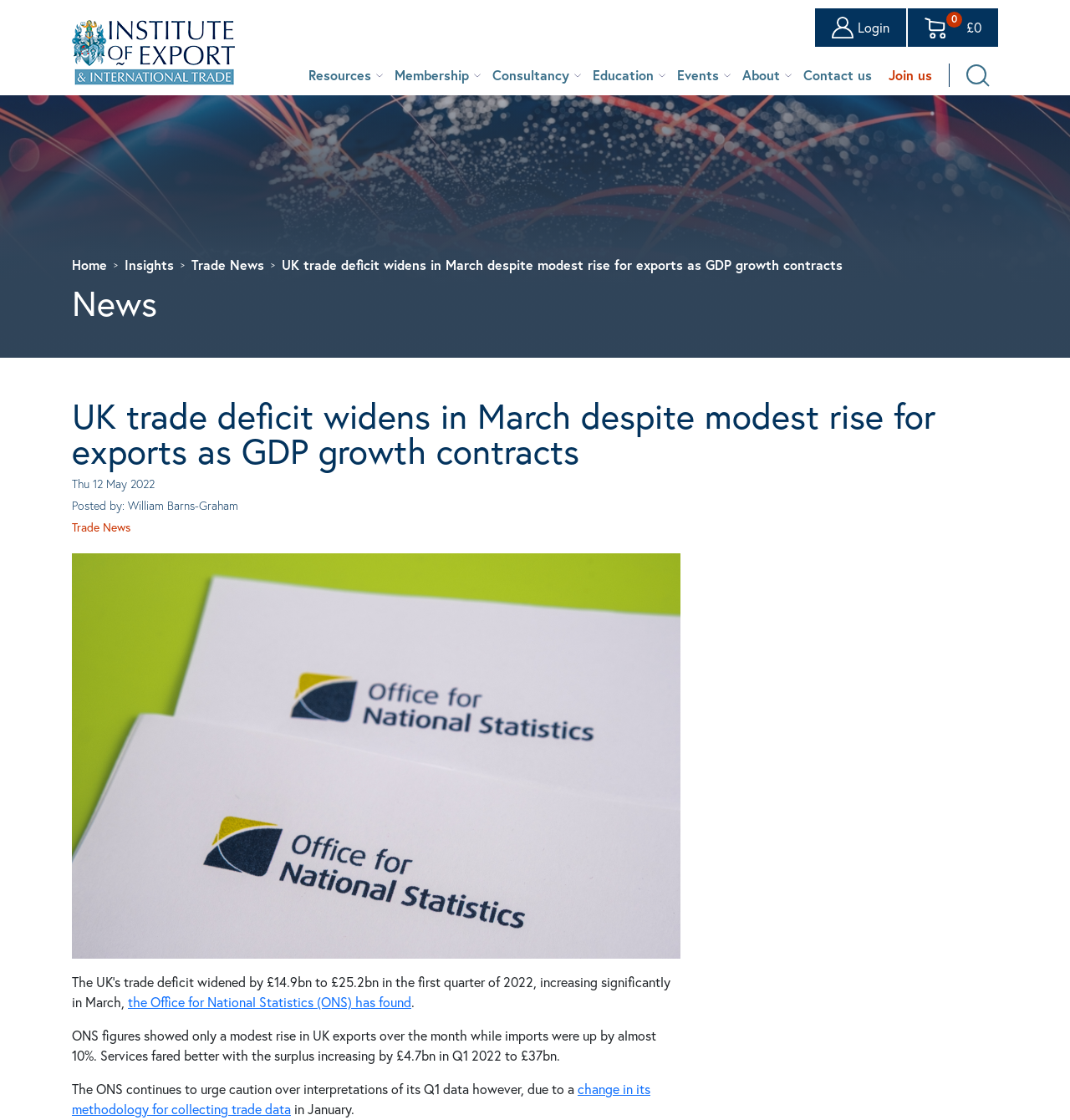What is the category of the news article?
Answer the question with detailed information derived from the image.

I found the answer by examining the breadcrumb navigation element, which shows a link to 'Trade News' as the current category. This is also confirmed by the link 'Trade News' above the article title.